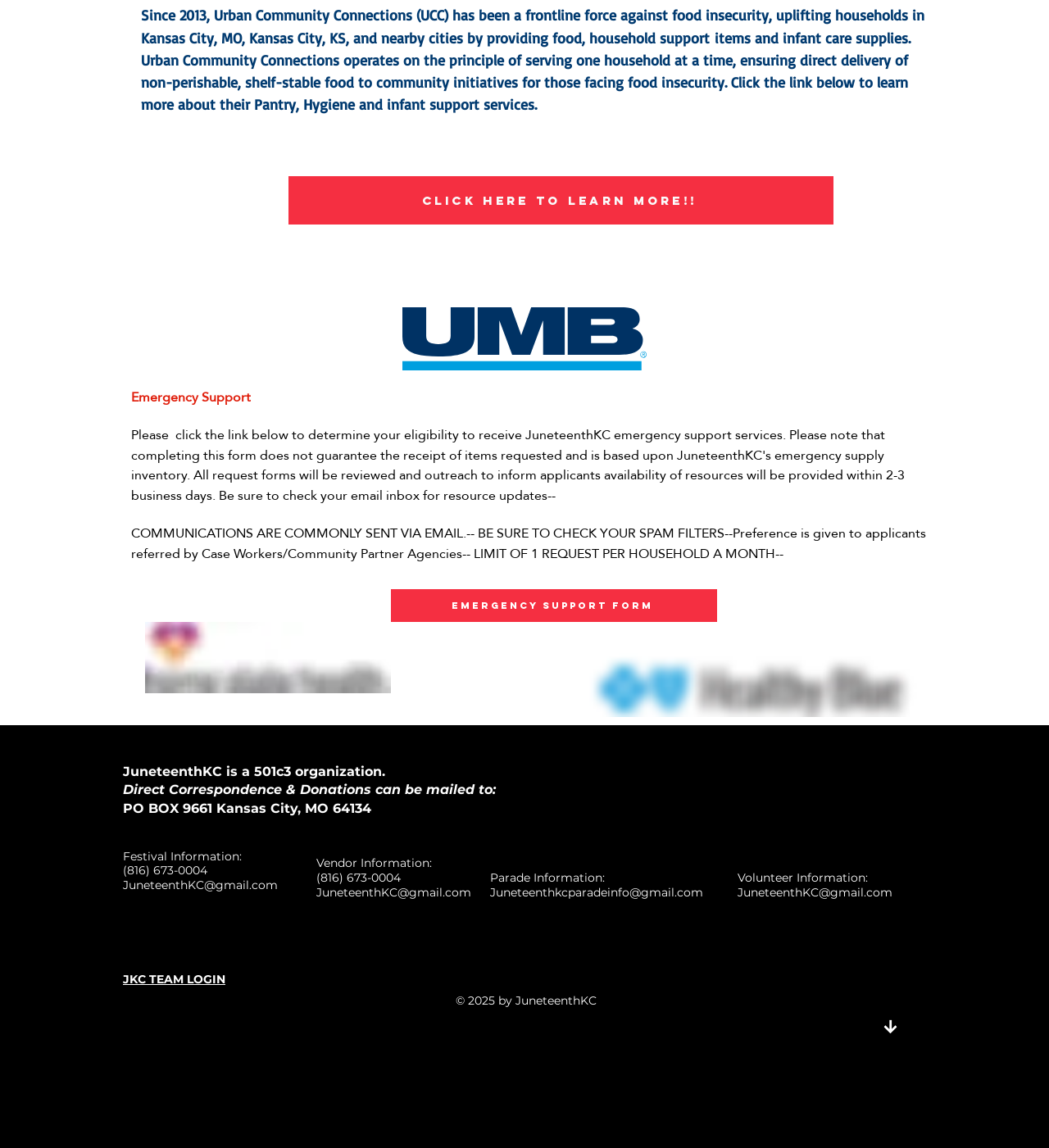Using the provided element description: "Click here to learn more!!", determine the bounding box coordinates of the corresponding UI element in the screenshot.

[0.275, 0.153, 0.795, 0.195]